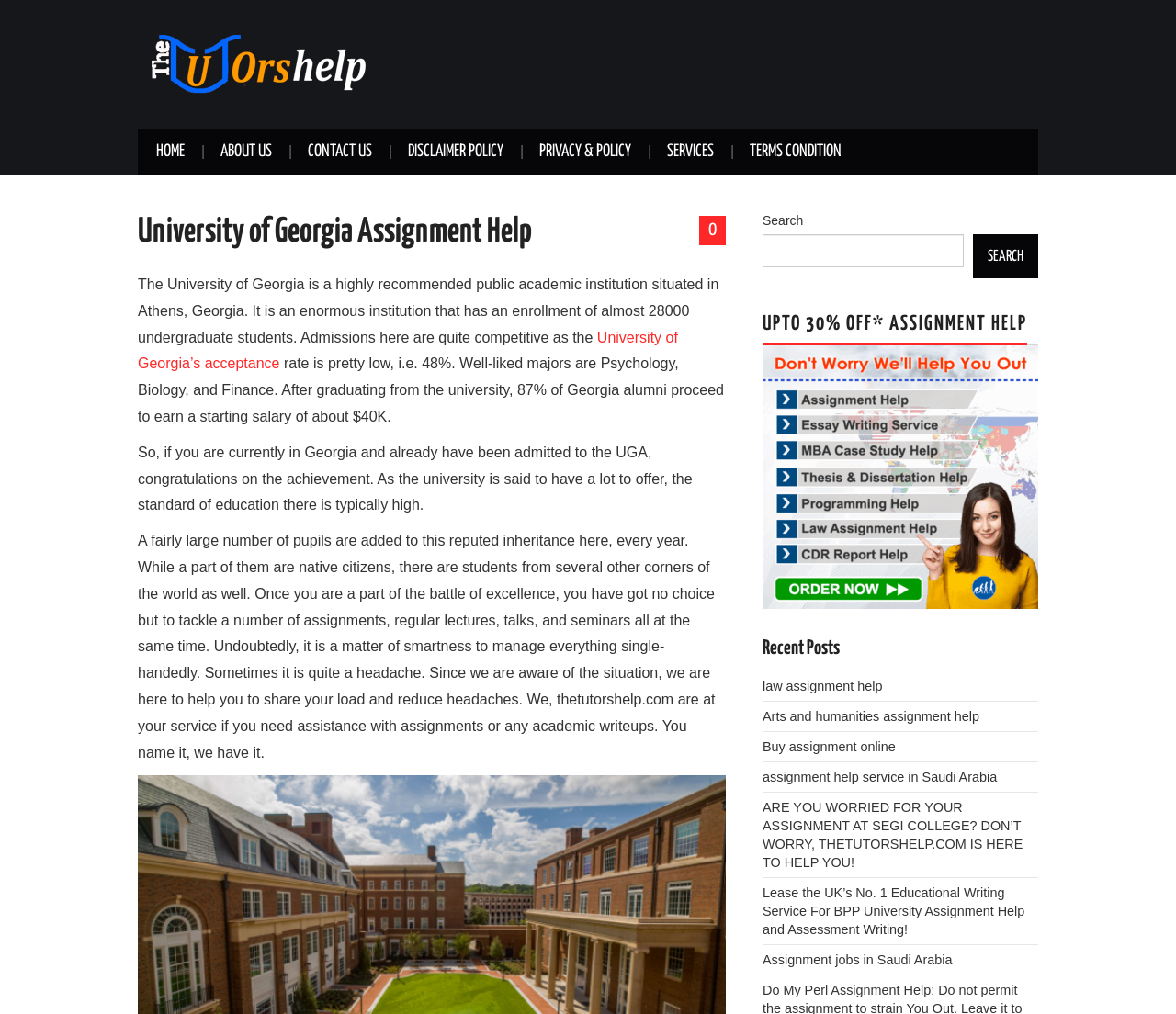Show the bounding box coordinates of the element that should be clicked to complete the task: "Click the HOME link".

[0.117, 0.127, 0.173, 0.172]